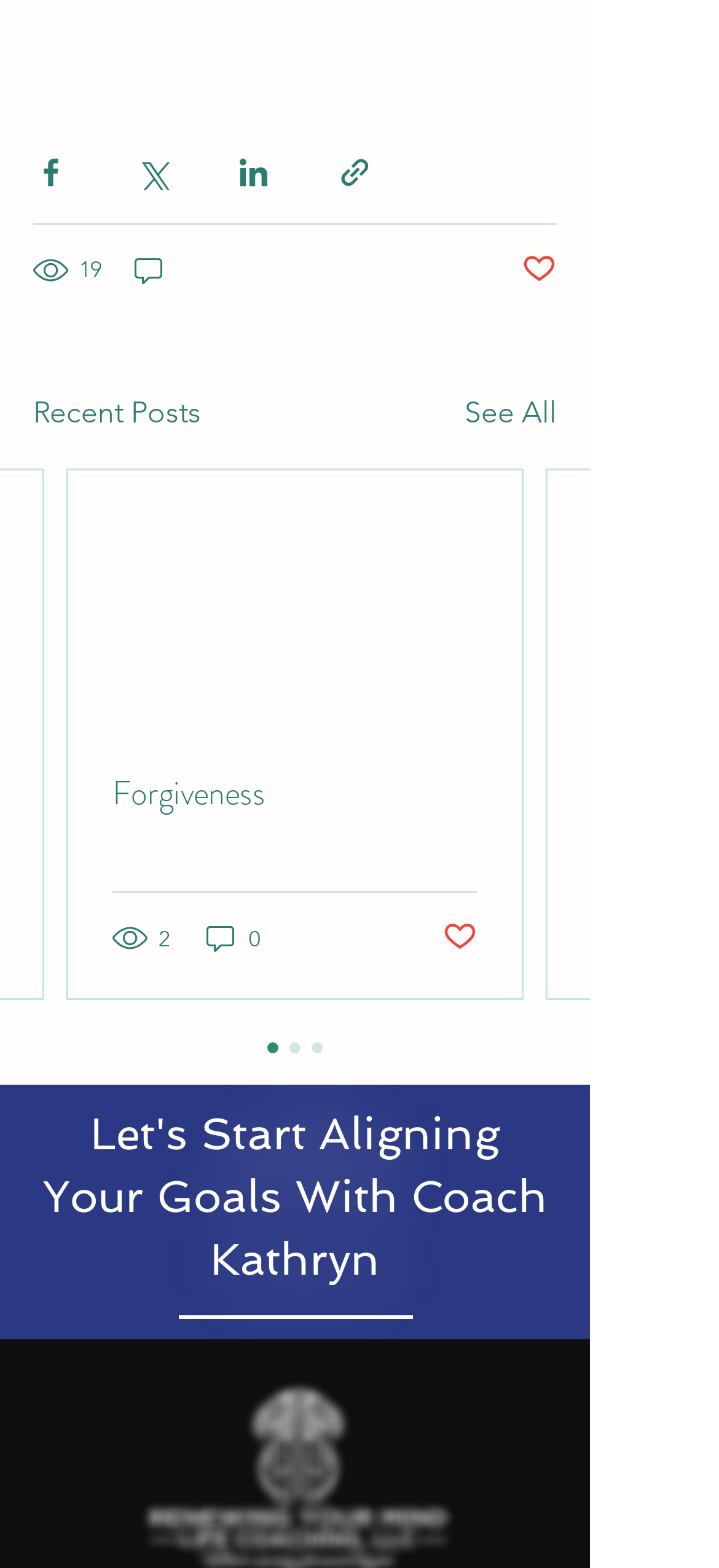What is the title of the second post?
Based on the visual content, answer with a single word or a brief phrase.

Forgiveness